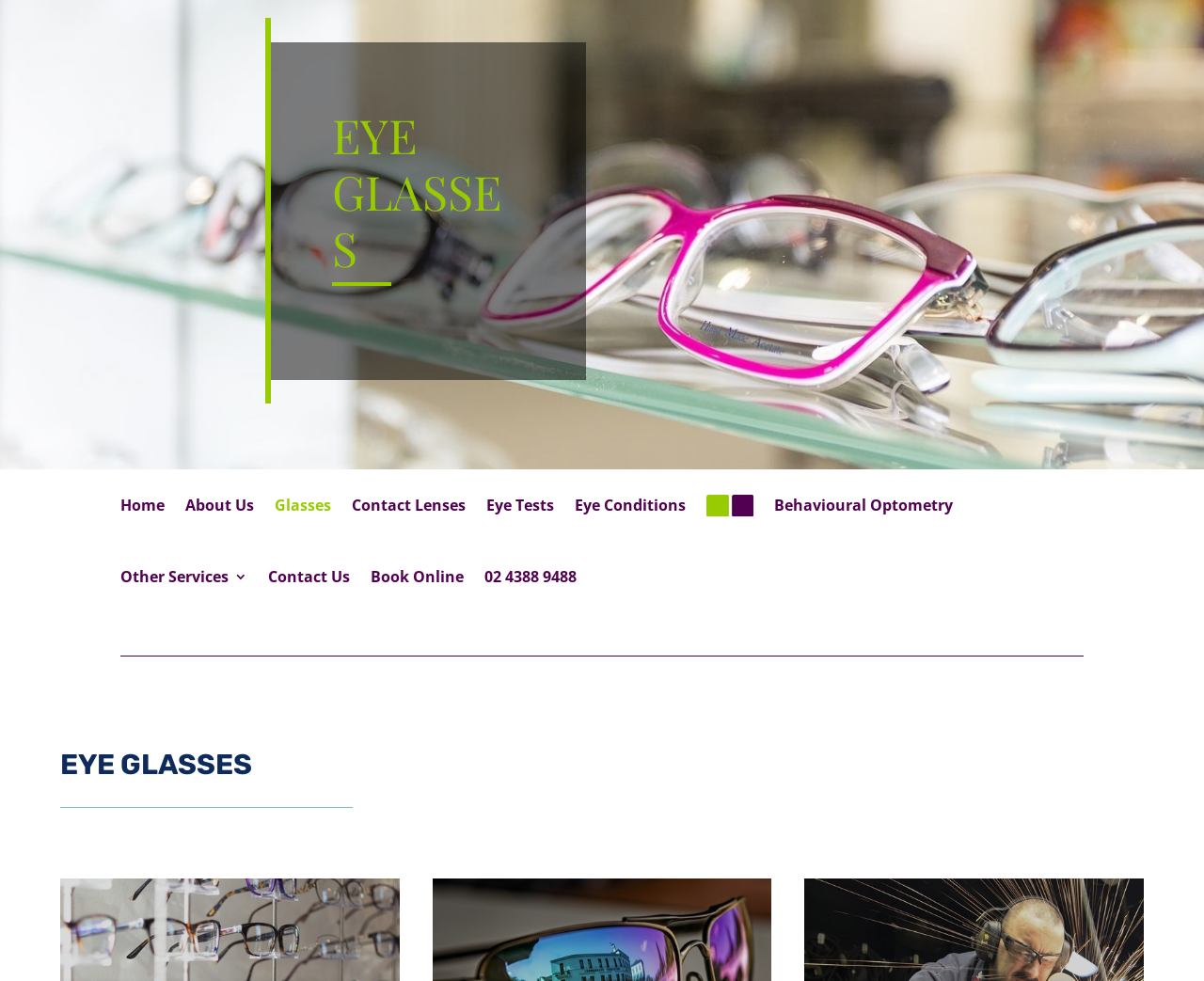Please locate and retrieve the main header text of the webpage.

Advances In Eyeglass Lenses